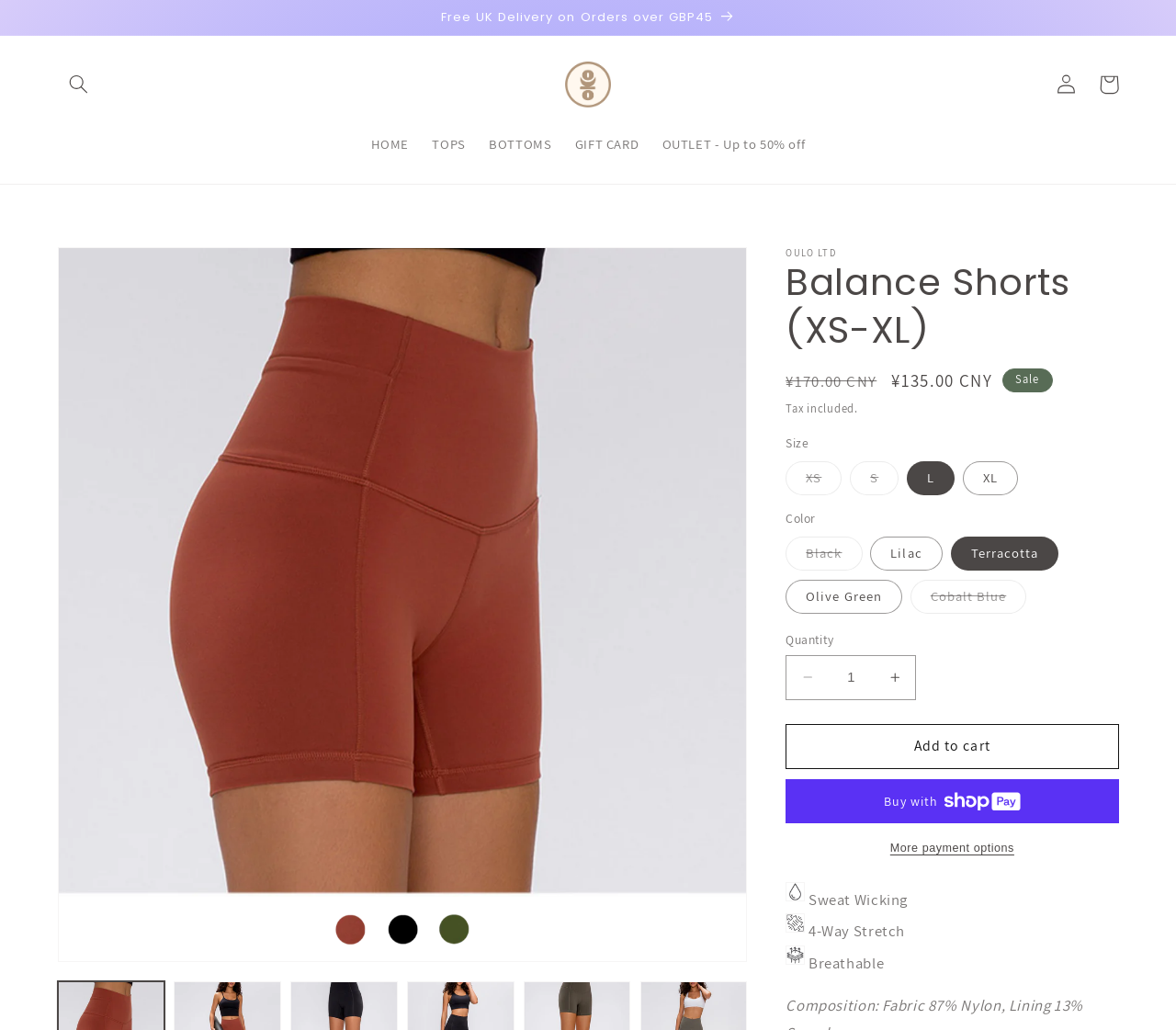Describe all significant elements and features of the webpage.

This webpage appears to be a product page for Balance Shorts (XS-XL) from oulo LTD. At the top, there is an announcement section with a link to "Free UK Delivery on Orders over GBP45". Below this, there is a search button and a link to the oulo LTD website, accompanied by the company's logo.

The main navigation menu is located below, with links to "HOME", "TOPS", "BOTTOMS", "GIFT CARD", and "OUTLET - Up to 50% off". On the right side, there are links to "Log in" and "Cart", with a "Skip to product information" link below.

The product information section starts with a heading "Balance Shorts (XS-XL)" and a status update. Below this, there is a pricing section with the regular price and sale price displayed. A note "Tax included" is also present.

The product customization options are located below, with sections for "Size" and "Color". The "Size" section has four radio buttons for XS, S, L, and XL, with L being the default selection. The "Color" section has five radio buttons for Black, Lilac, Terracotta, Olive Green, and Cobalt Blue, with Terracotta being the default selection.

Next to the customization options, there is a "Quantity" section with a spin button and buttons to decrease and increase the quantity. Below this, there are buttons to "Add to cart", "Buy now with ShopPay", and "More payment options".

At the bottom of the page, there is a section highlighting the product's features, including "Sweat Wicking", "4-Way Stretch", and "Breathable".